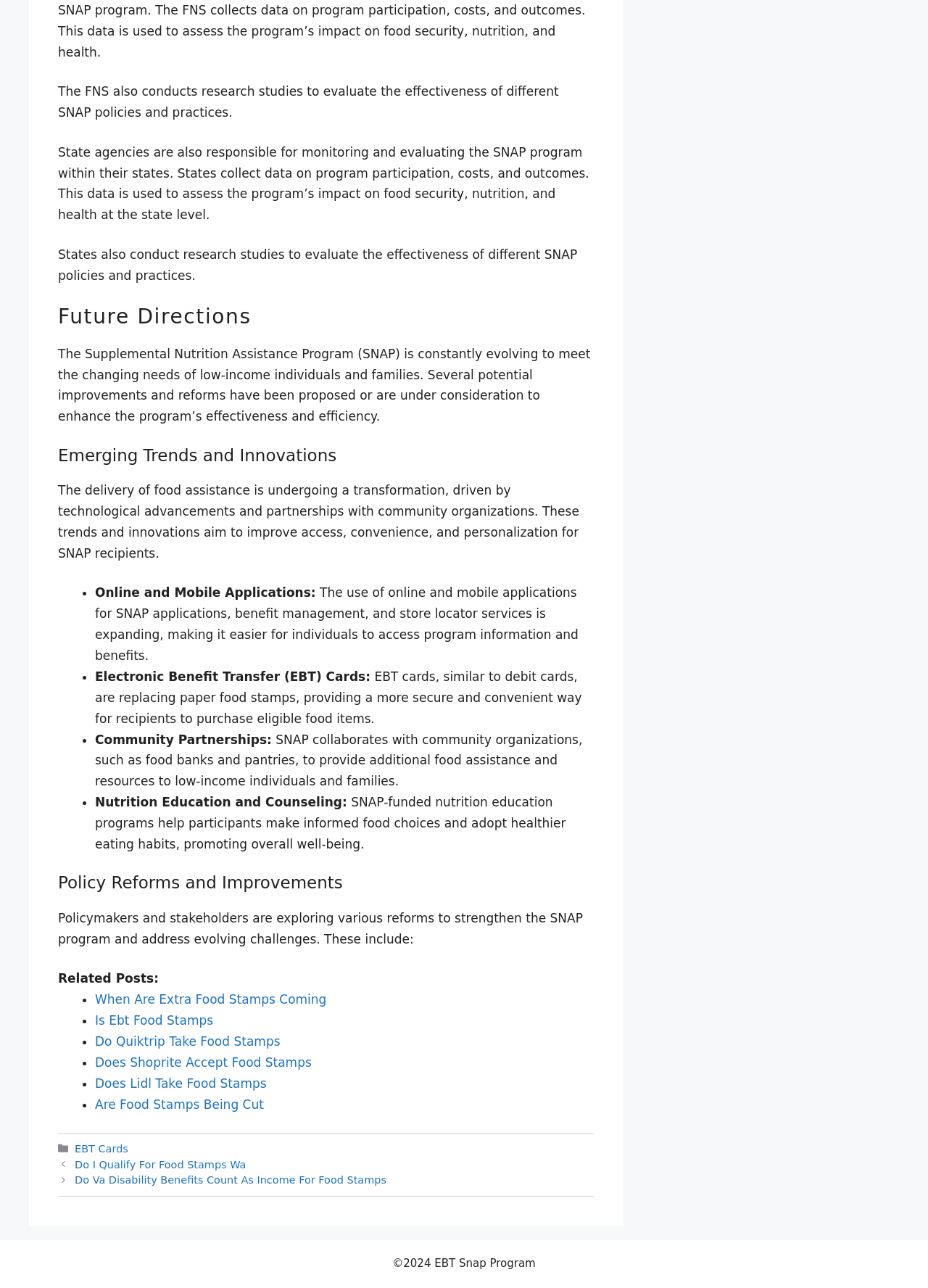Based on the element description, predict the bounding box coordinates (top-left x, top-left y, bottom-right x, bottom-right y) for the UI element in the screenshot: Is Ebt Food Stamps

[0.102, 0.787, 0.23, 0.798]